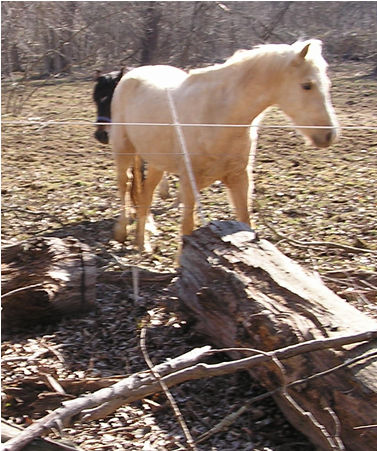Give a one-word or short-phrase answer to the following question: 
What activity is commonly associated with the region depicted?

Horseback riding